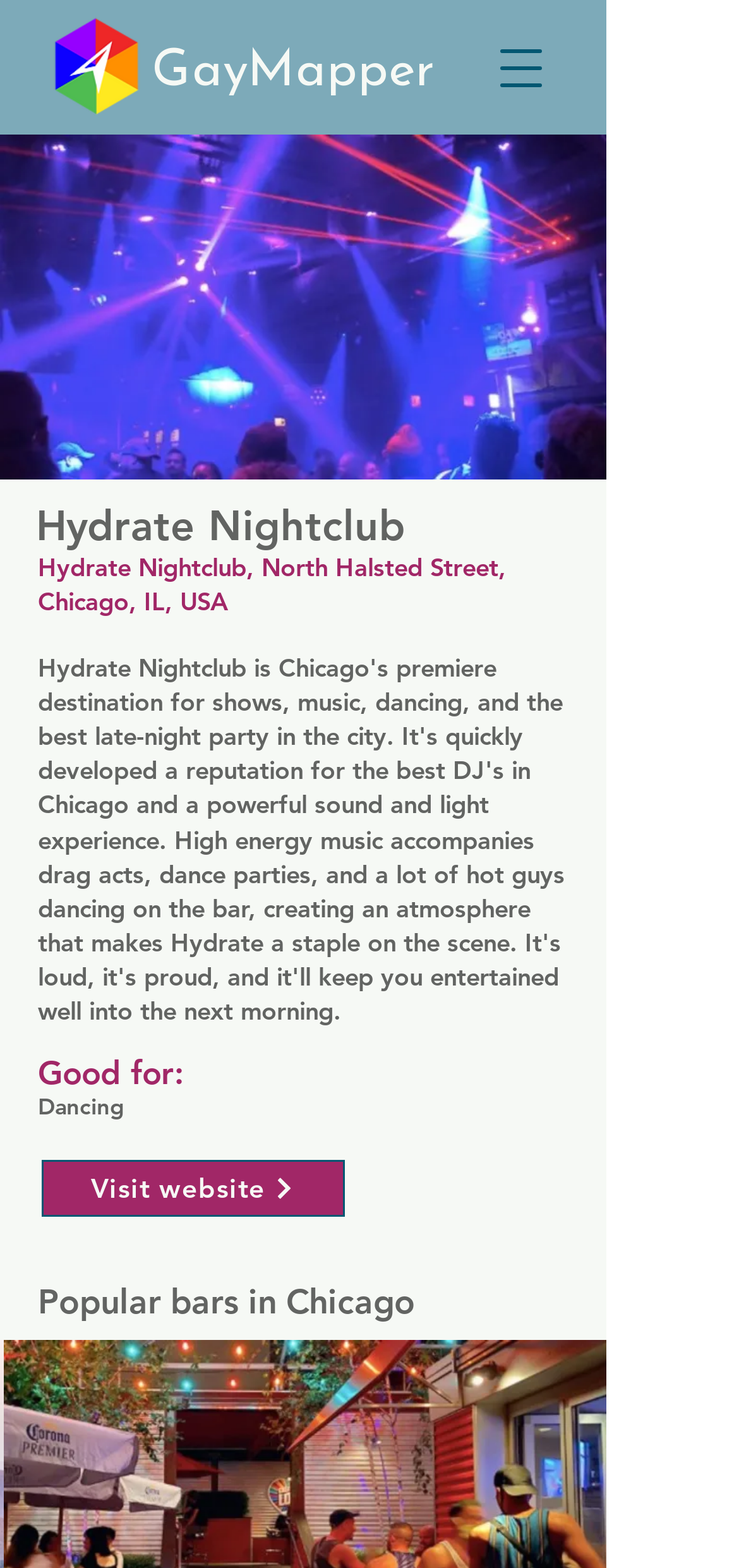Find the bounding box coordinates for the UI element whose description is: "Powered by Cookiebot by Usercentrics". The coordinates should be four float numbers between 0 and 1, in the format [left, top, right, bottom].

None